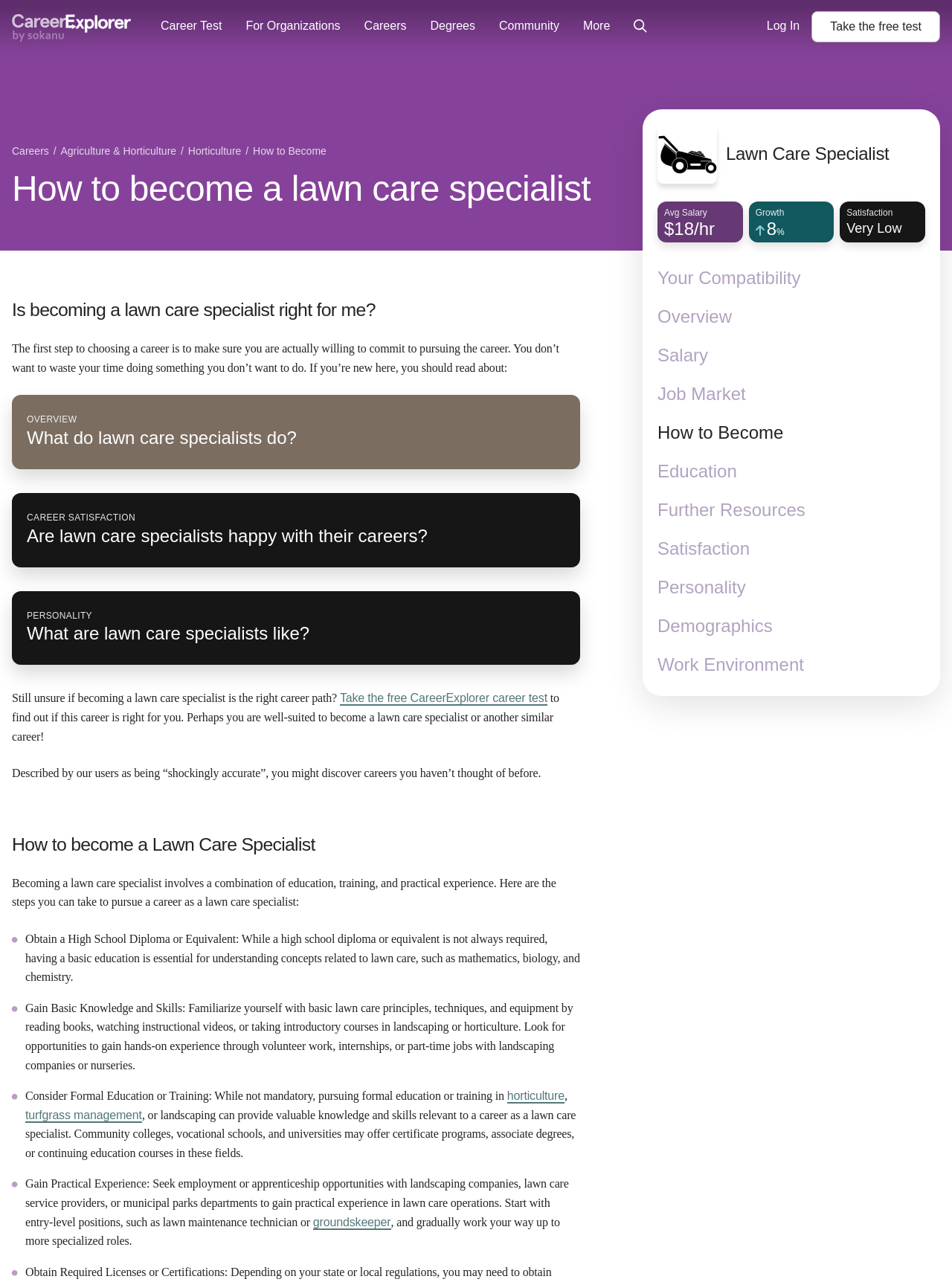Please answer the following question using a single word or phrase: What can provide valuable knowledge and skills relevant to a career as a lawn care specialist?

Horticulture, turfgrass management, or landscaping